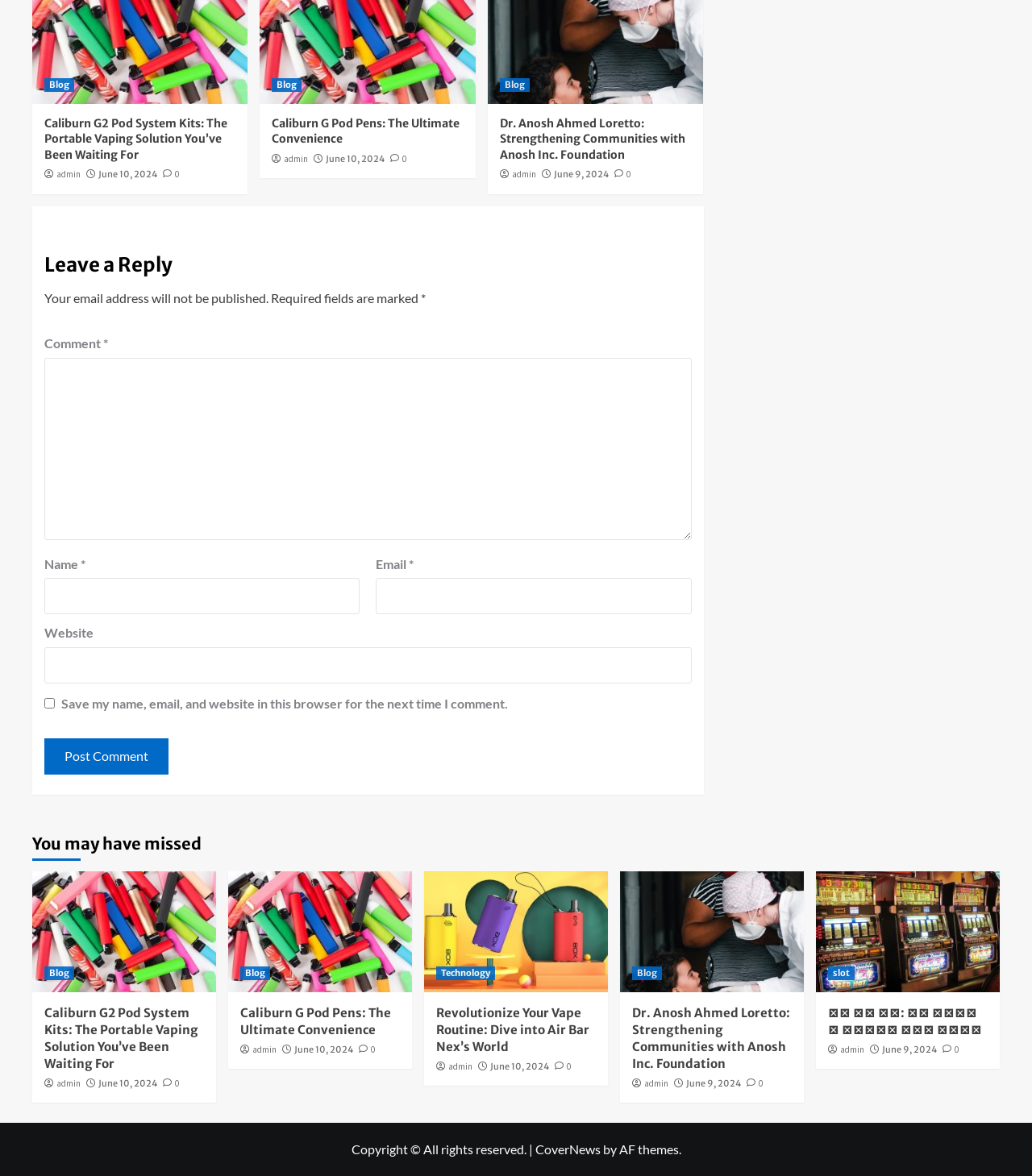Identify the bounding box coordinates of the clickable section necessary to follow the following instruction: "Click the 'Post Comment' button". The coordinates should be presented as four float numbers from 0 to 1, i.e., [left, top, right, bottom].

[0.043, 0.628, 0.163, 0.659]